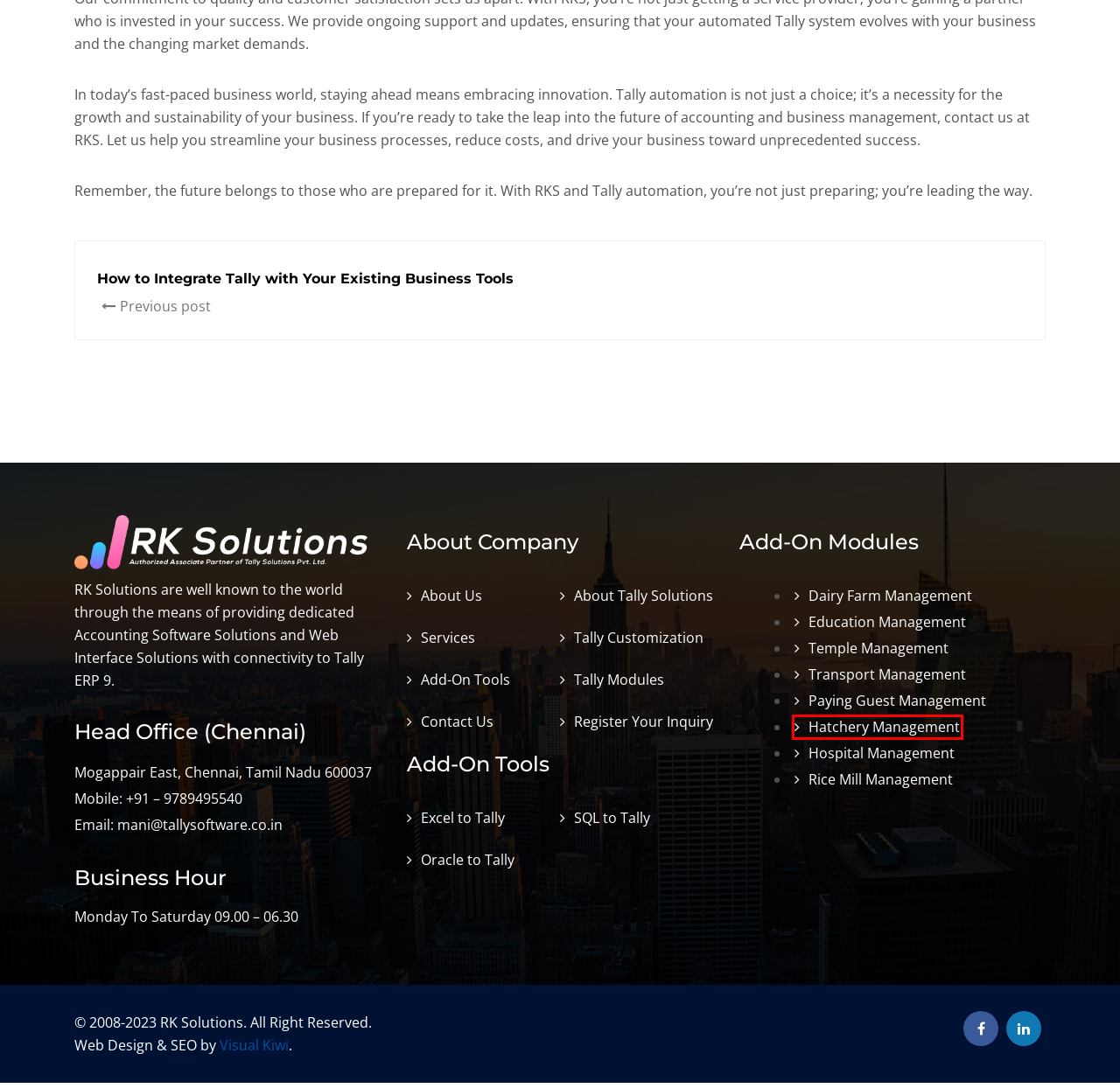You have a screenshot of a webpage with a red bounding box around an element. Select the webpage description that best matches the new webpage after clicking the element within the red bounding box. Here are the descriptions:
A. School/Education Management Software - Tally Customization Module
B. Hospital Management System - Tally Customization Product
C. Temple/Trust & Forehead Management - Tally Customization Module
D. Hotel/Paying Guest/Lodge Management Software - Tally Modules
E. About Tally Solutions - Account Software for SMBs | Tally Prime & ERP 9
F. Hatchery Management Software - Tally Customization Module
G. Oracle to Tally | Tally to Oracle | Add-on for Oracle to Tally.ERP 9
H. Register Your Inquiry - Tally Support, Chennai | Get Help instantly!

F